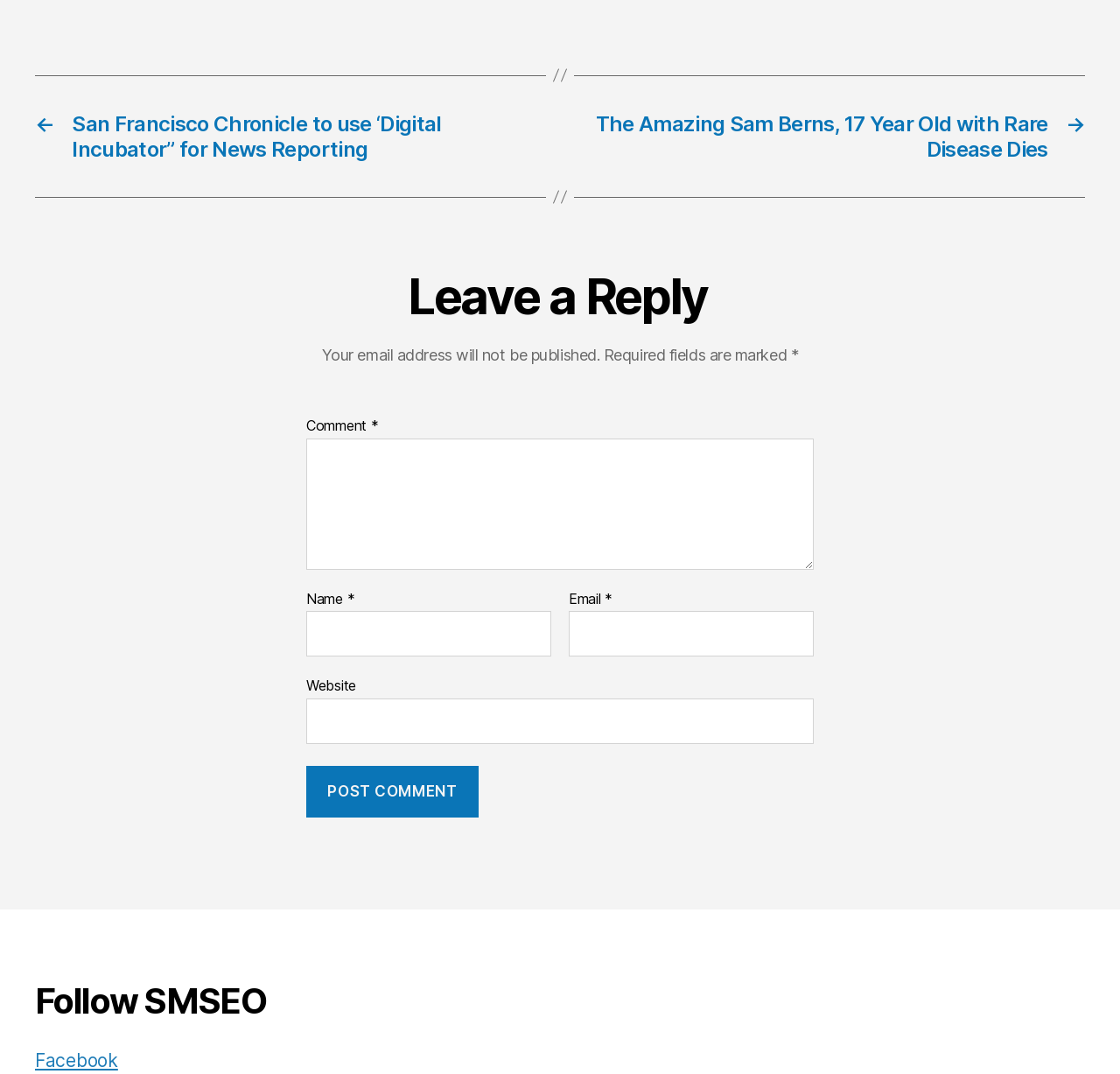Using the element description: "parent_node: Comment * name="comment"", determine the bounding box coordinates for the specified UI element. The coordinates should be four float numbers between 0 and 1, [left, top, right, bottom].

[0.273, 0.408, 0.727, 0.53]